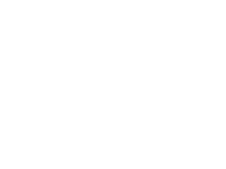Offer a detailed explanation of the image and its components.

The image features an abstract design that visually represents the Kwame Nkrumah Memorial Park and Mausoleum, located in downtown Accra, Ghana. This site serves as the final resting place for Ghana’s first President, Dr. Kwame Nkrumah, and is emblematic of Ghana’s heritage and independence. The monument is characterized by its unique architectural style, designed by Don Arthur, symbolizing peace through an upside-down sword—a significant motif in Akan culture. The mausoleum is richly adorned with Italian marble and a black star at its apex, reflecting unity. Visitors to the park can explore its historical significance, view rare artifacts, and engage with guided tours that delve into the Sub-Saharan struggle for independence.